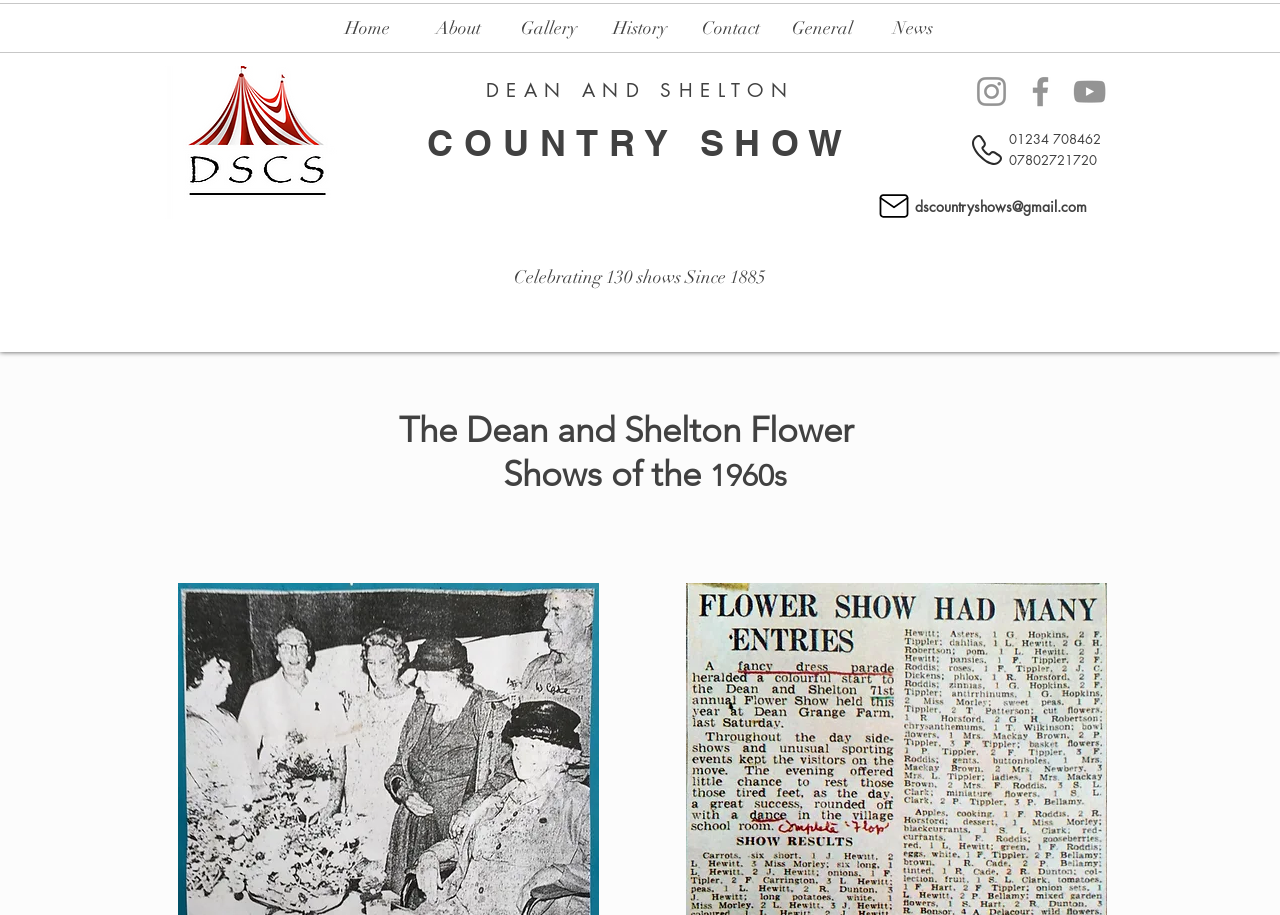Analyze the image and provide a detailed answer to the question: What is the phone number?

I found the answer by looking at the static text element that contains the phone number, which is located below the social media links.